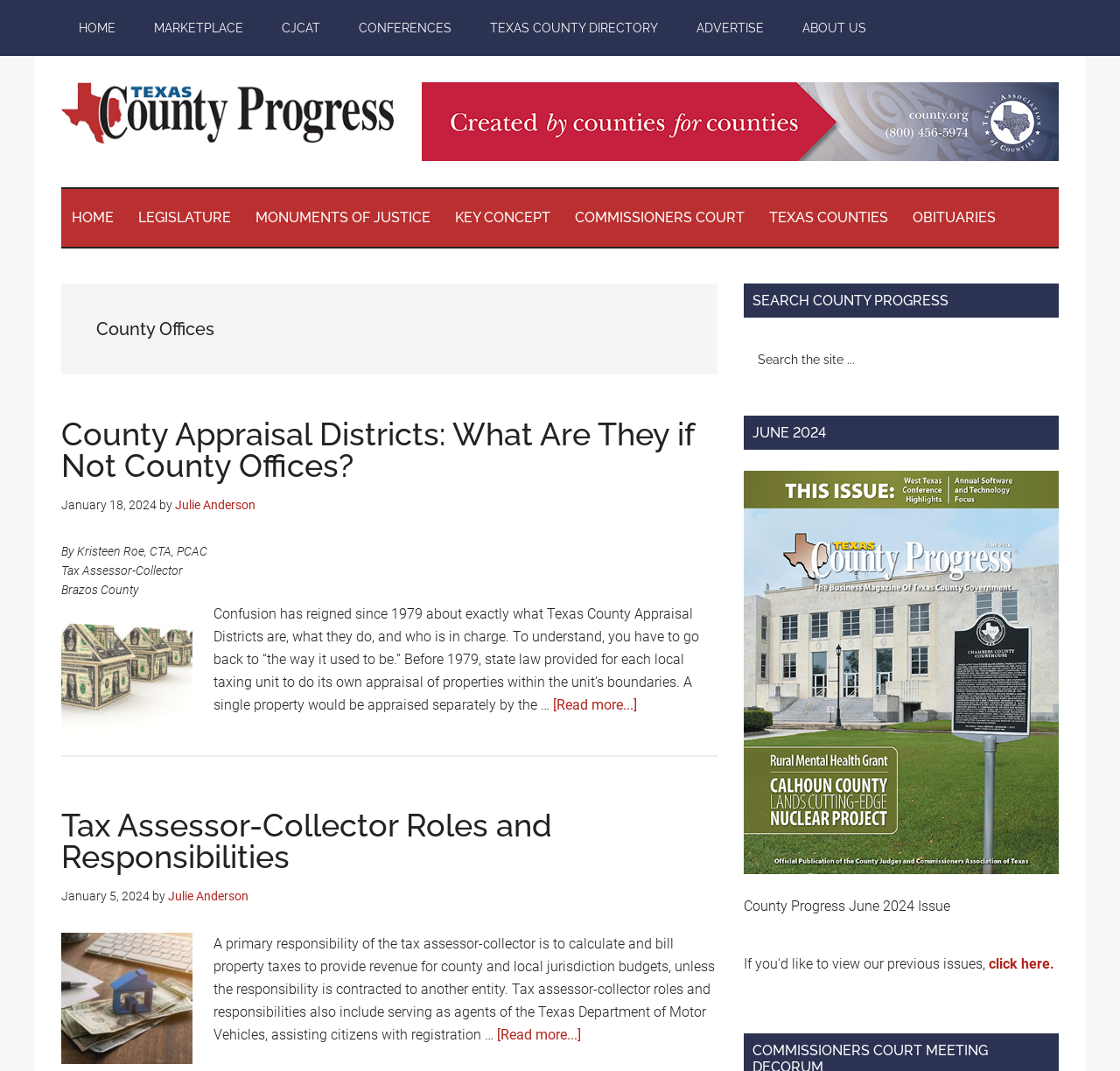What is the title of the June 2024 issue? Using the information from the screenshot, answer with a single word or phrase.

County Progress June 2024 Issue